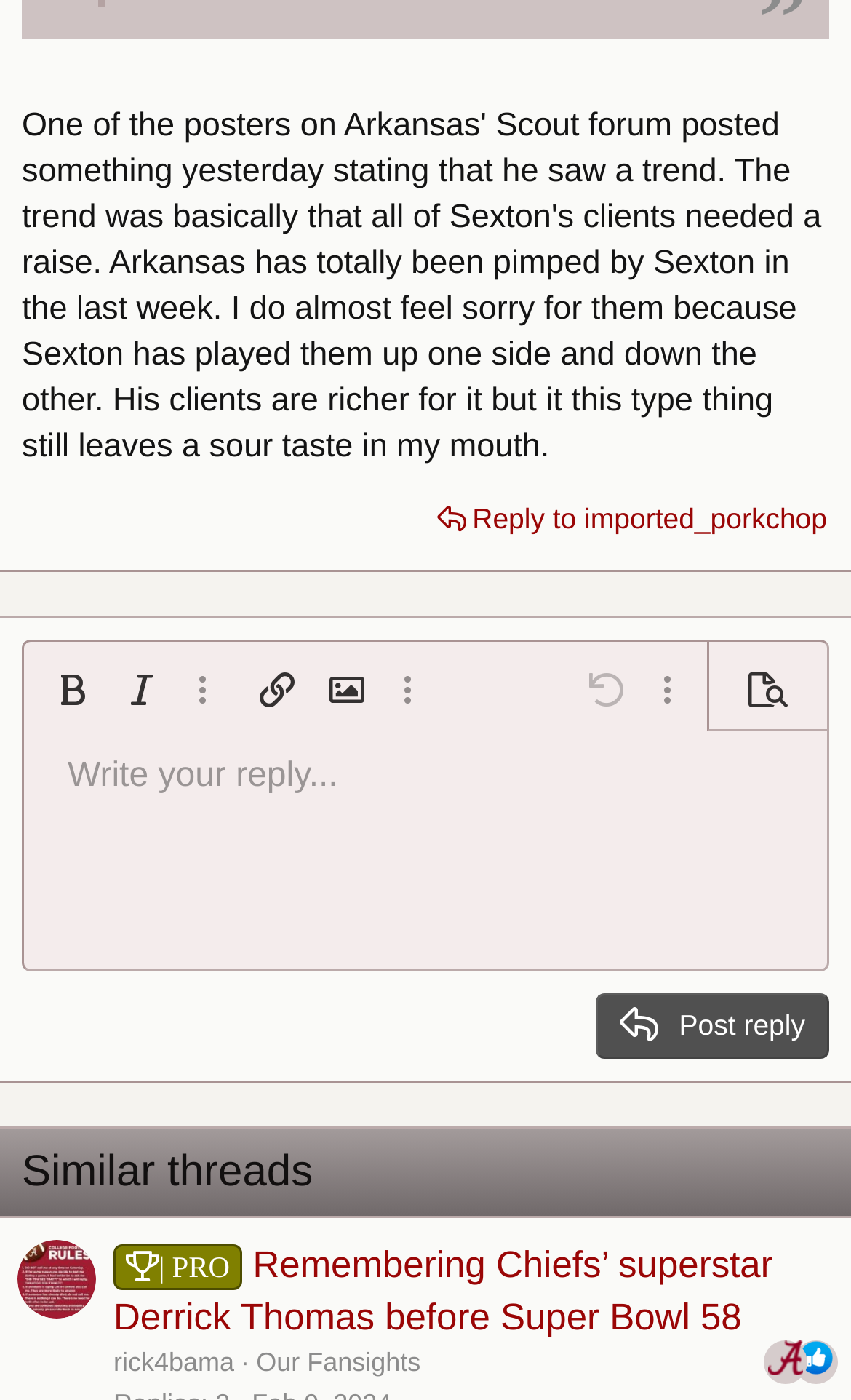Based on the visual content of the image, answer the question thoroughly: What is the text of the static text above the footer?

I looked at the static text element above the footer section, which contains the text 'Sounds more like he had his hog & eagle mounted in his game room hay barn'.